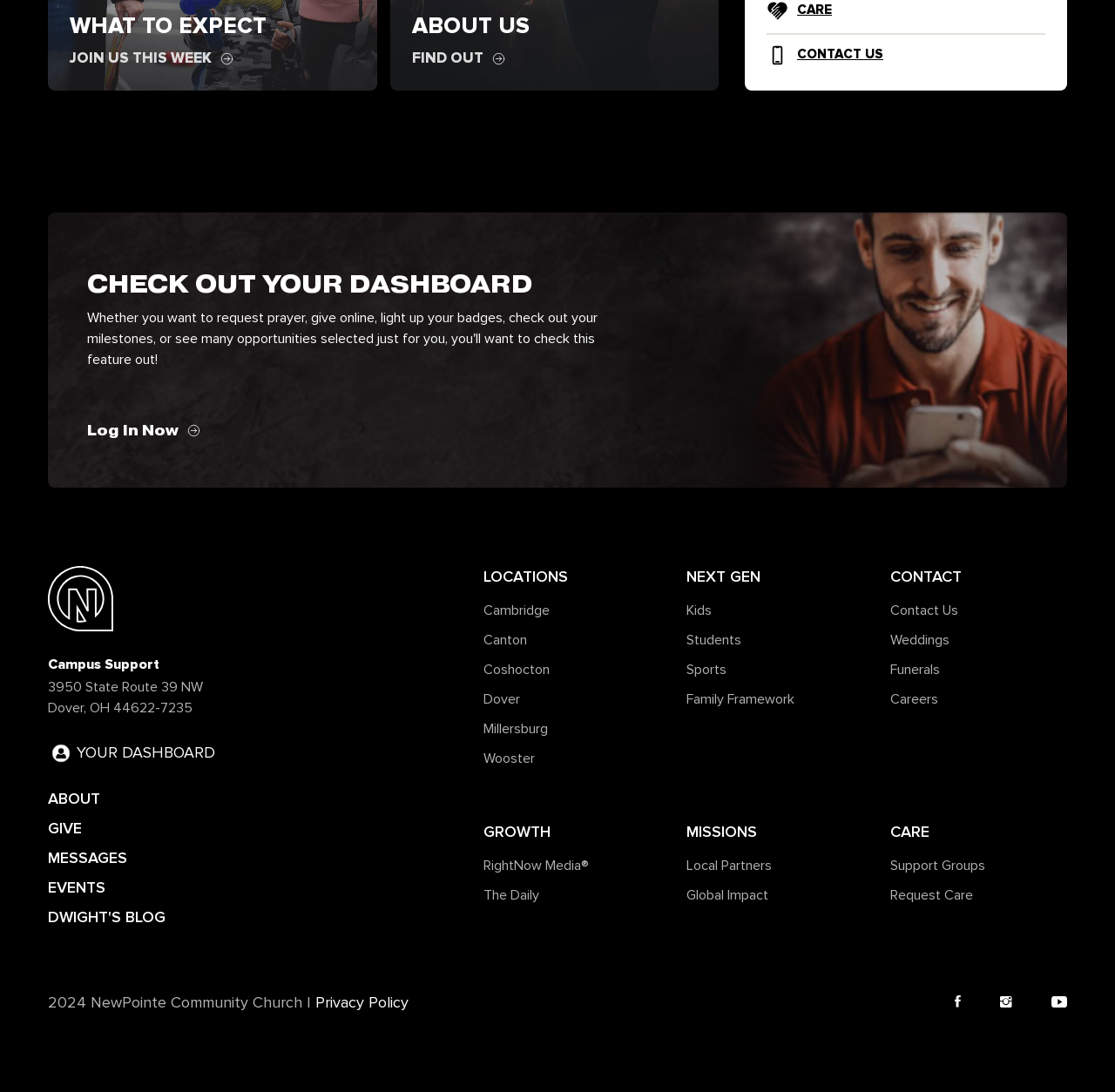How many location links are listed?
Using the visual information, respond with a single word or phrase.

6